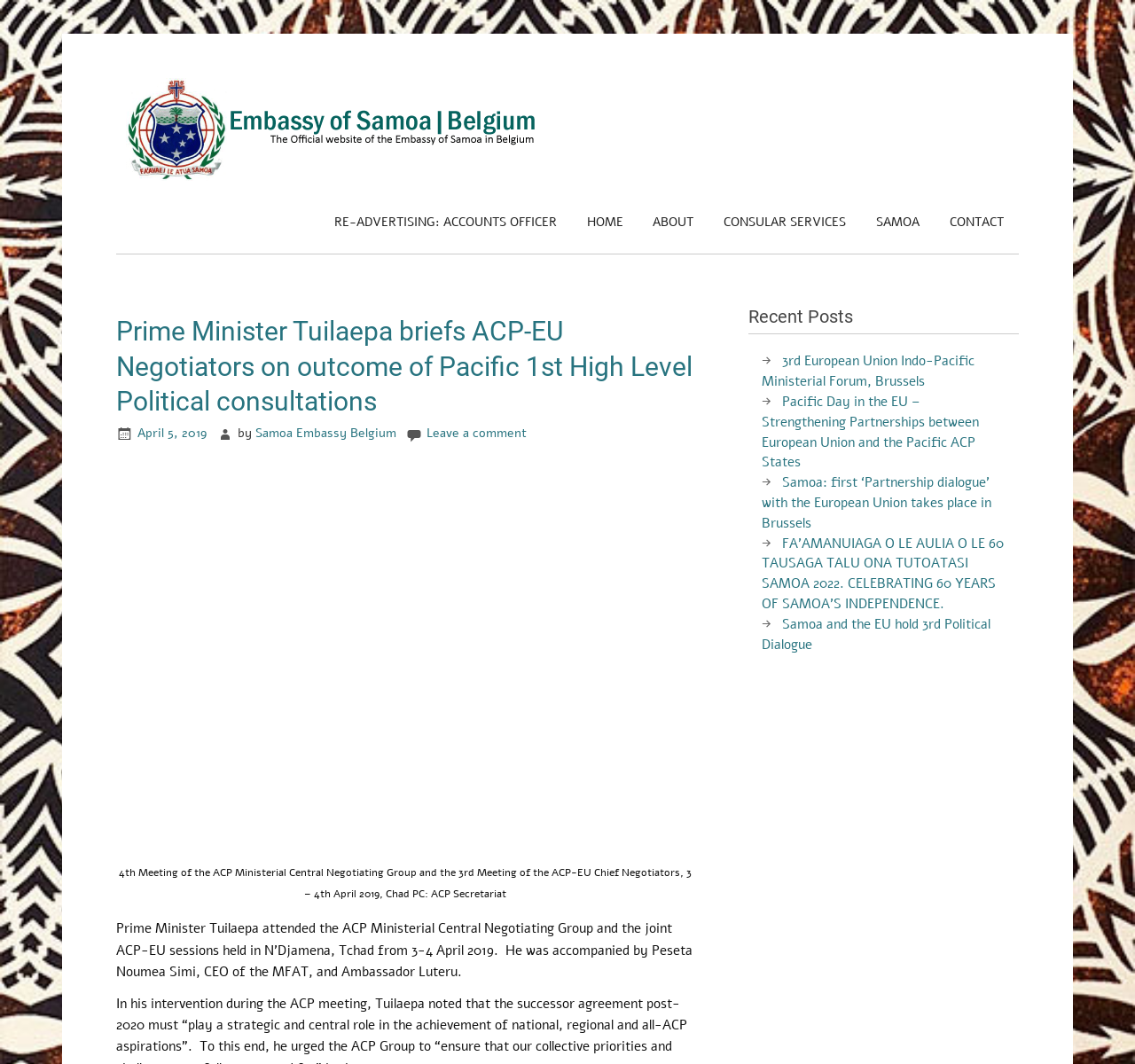Locate the bounding box coordinates of the area you need to click to fulfill this instruction: 'Check 'Recent Posts''. The coordinates must be in the form of four float numbers ranging from 0 to 1: [left, top, right, bottom].

[0.659, 0.29, 0.898, 0.314]